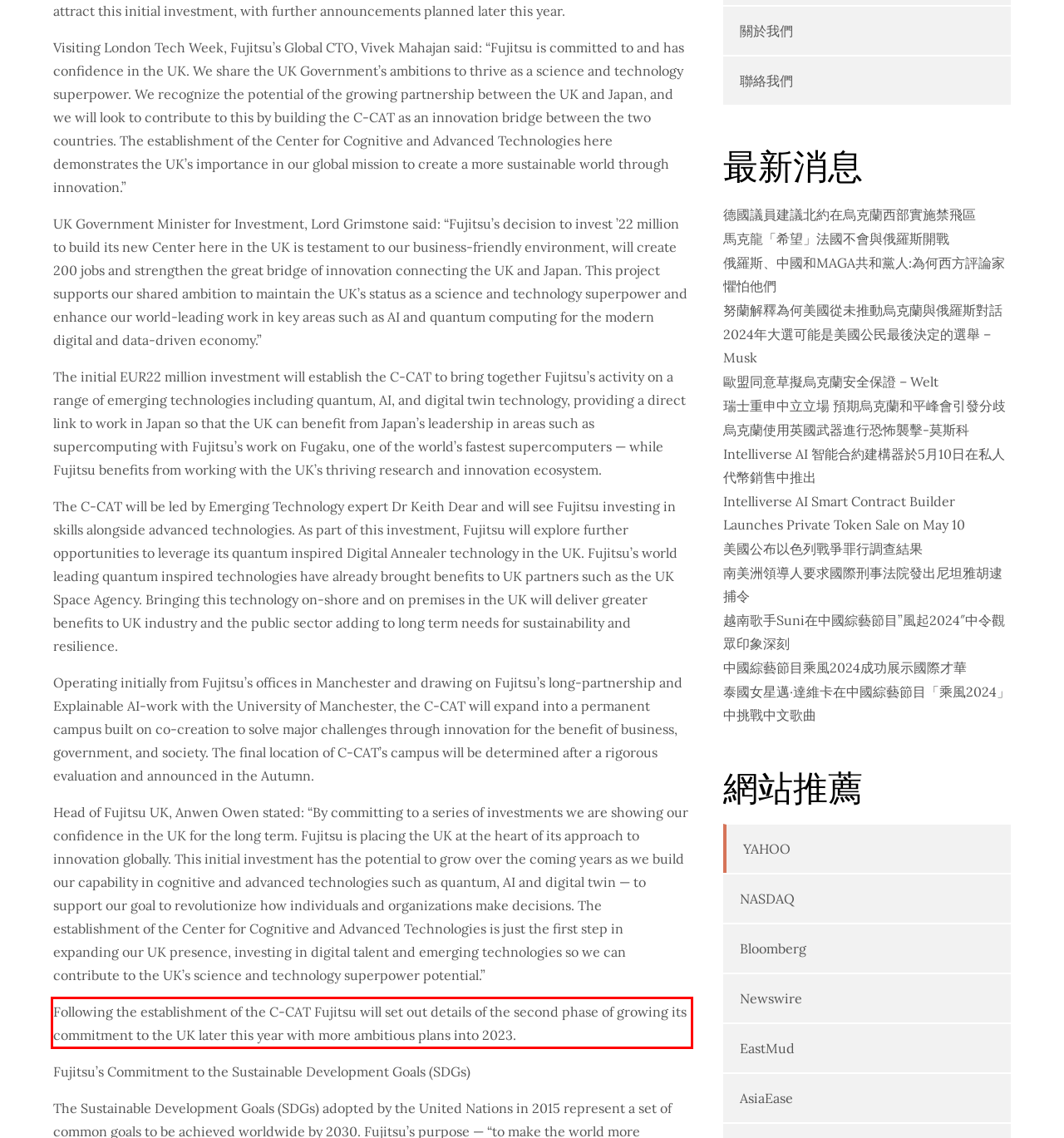Using the provided webpage screenshot, identify and read the text within the red rectangle bounding box.

Following the establishment of the C-CAT Fujitsu will set out details of the second phase of growing its commitment to the UK later this year with more ambitious plans into 2023.